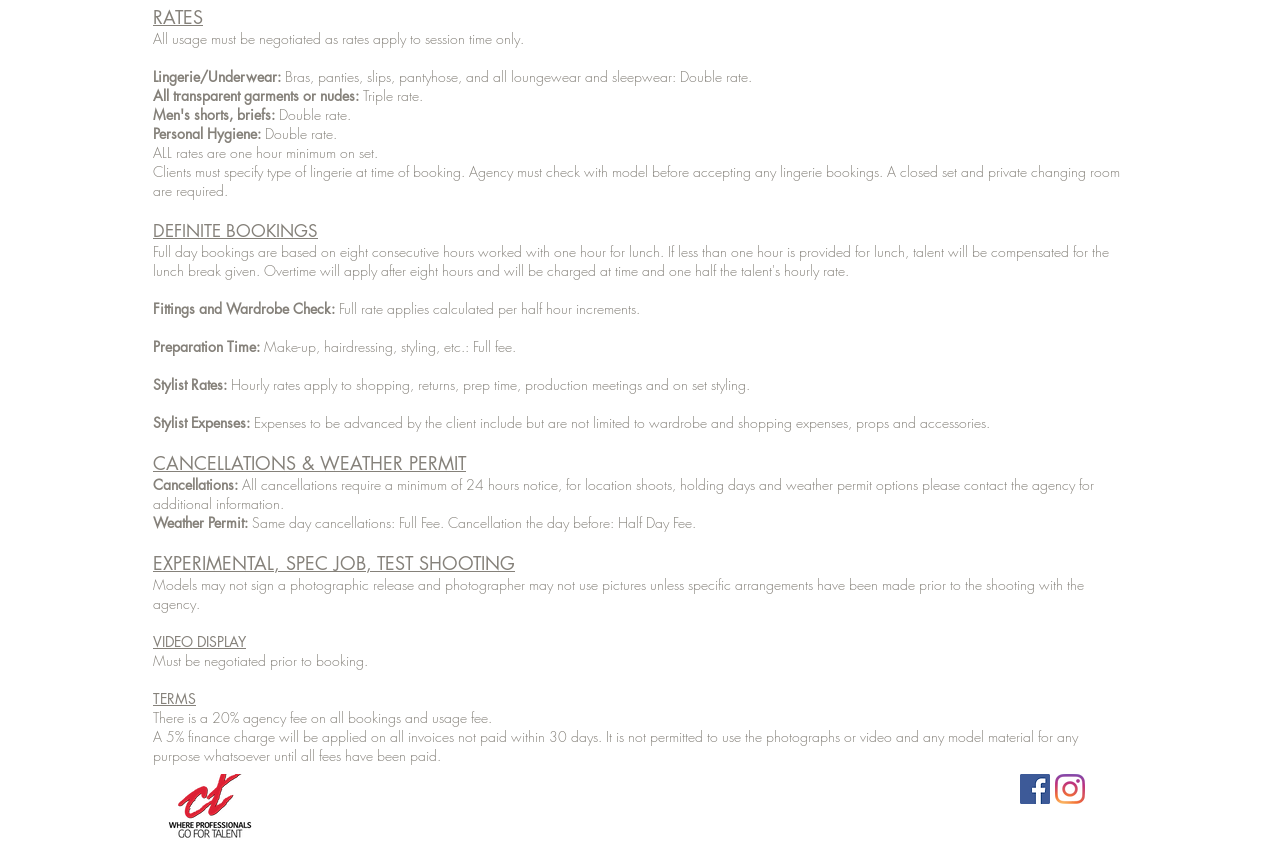Given the element description, predict the bounding box coordinates in the format (top-left x, top-left y, bottom-right x, bottom-right y). Make sure all values are between 0 and 1. Here is the element description: aria-label="Instagram"

[0.824, 0.905, 0.848, 0.94]